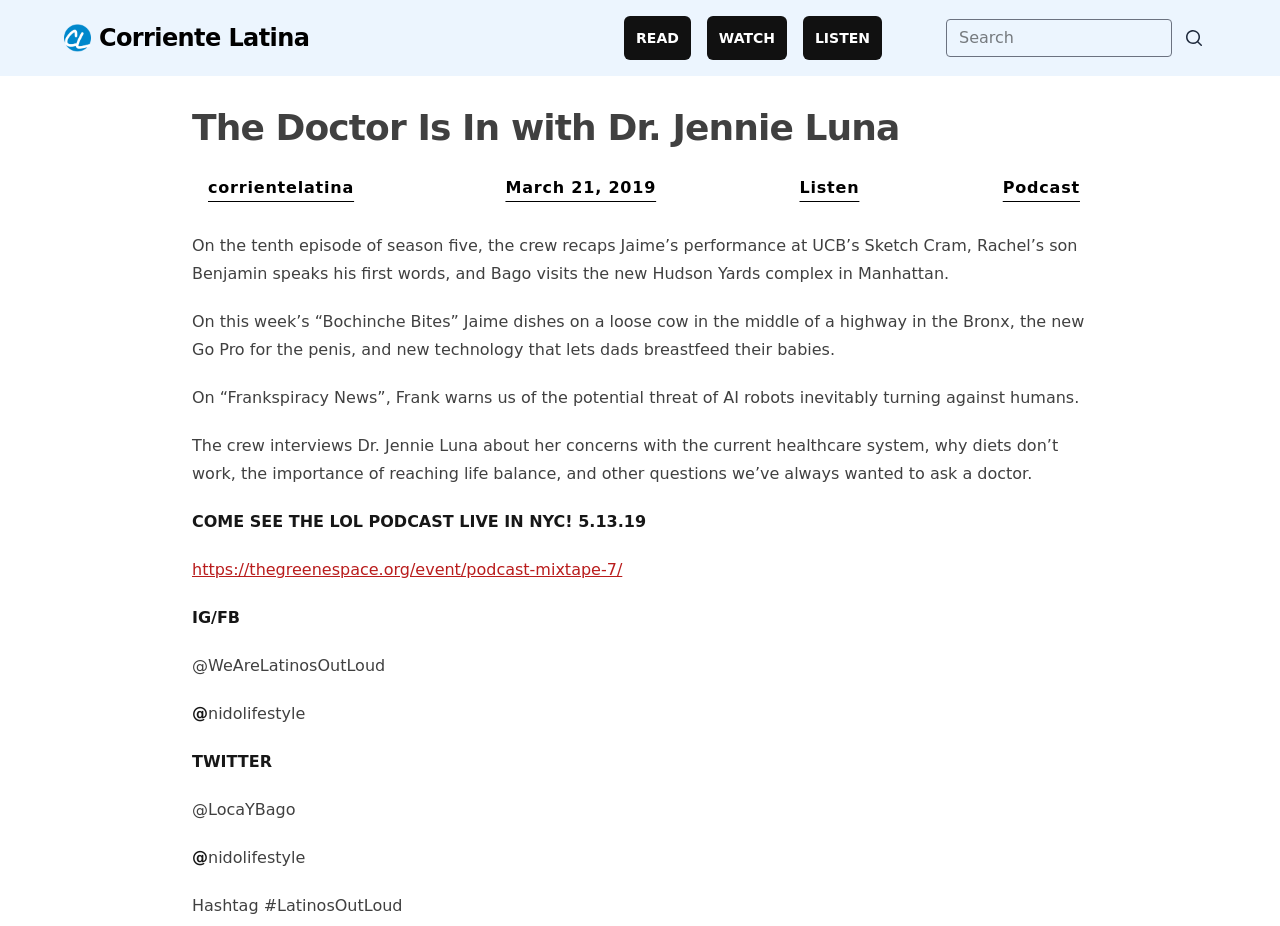What is the name of the podcast?
Please answer the question with as much detail and depth as you can.

I determined the answer by looking at the header section of the webpage, where I found the text 'The Doctor Is In with Dr. Jennie Luna' which appears to be the title of the podcast.